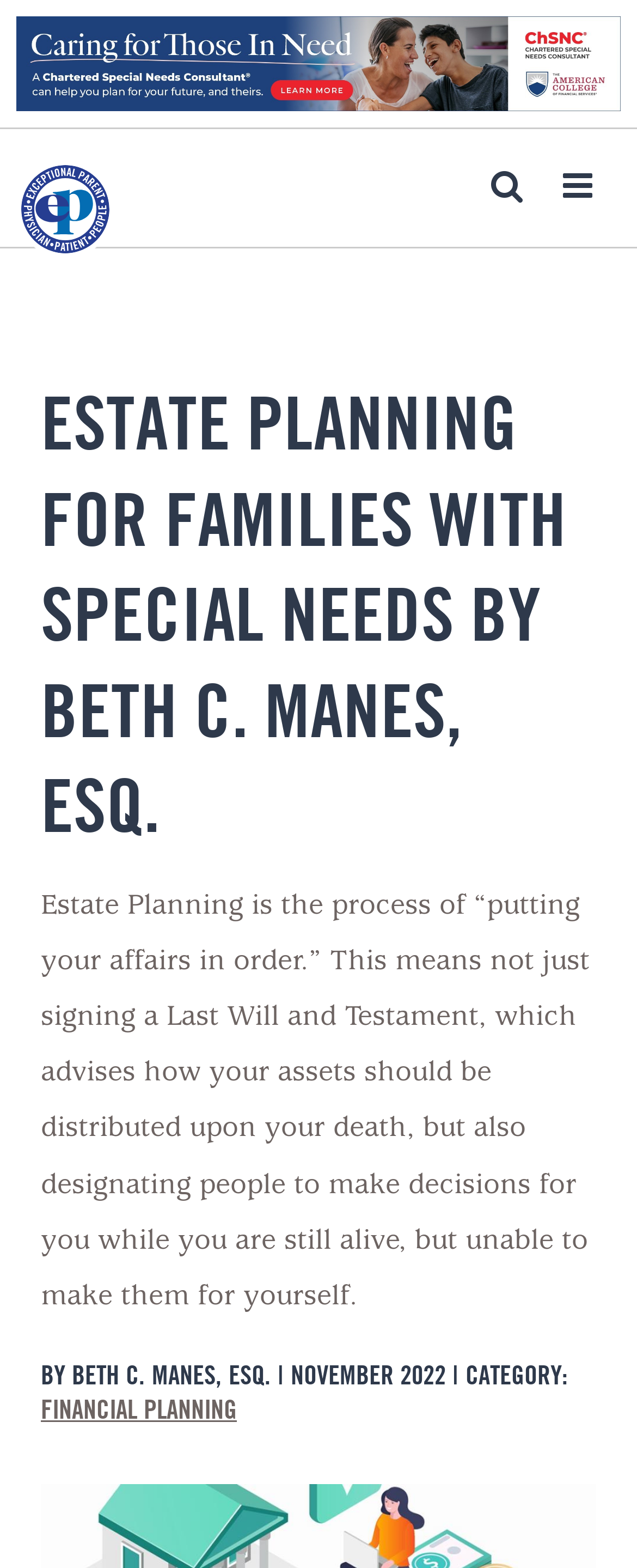Identify and provide the bounding box coordinates of the UI element described: "alt="Caring for those in Need"". The coordinates should be formatted as [left, top, right, bottom], with each number being a float between 0 and 1.

[0.026, 0.01, 0.974, 0.071]